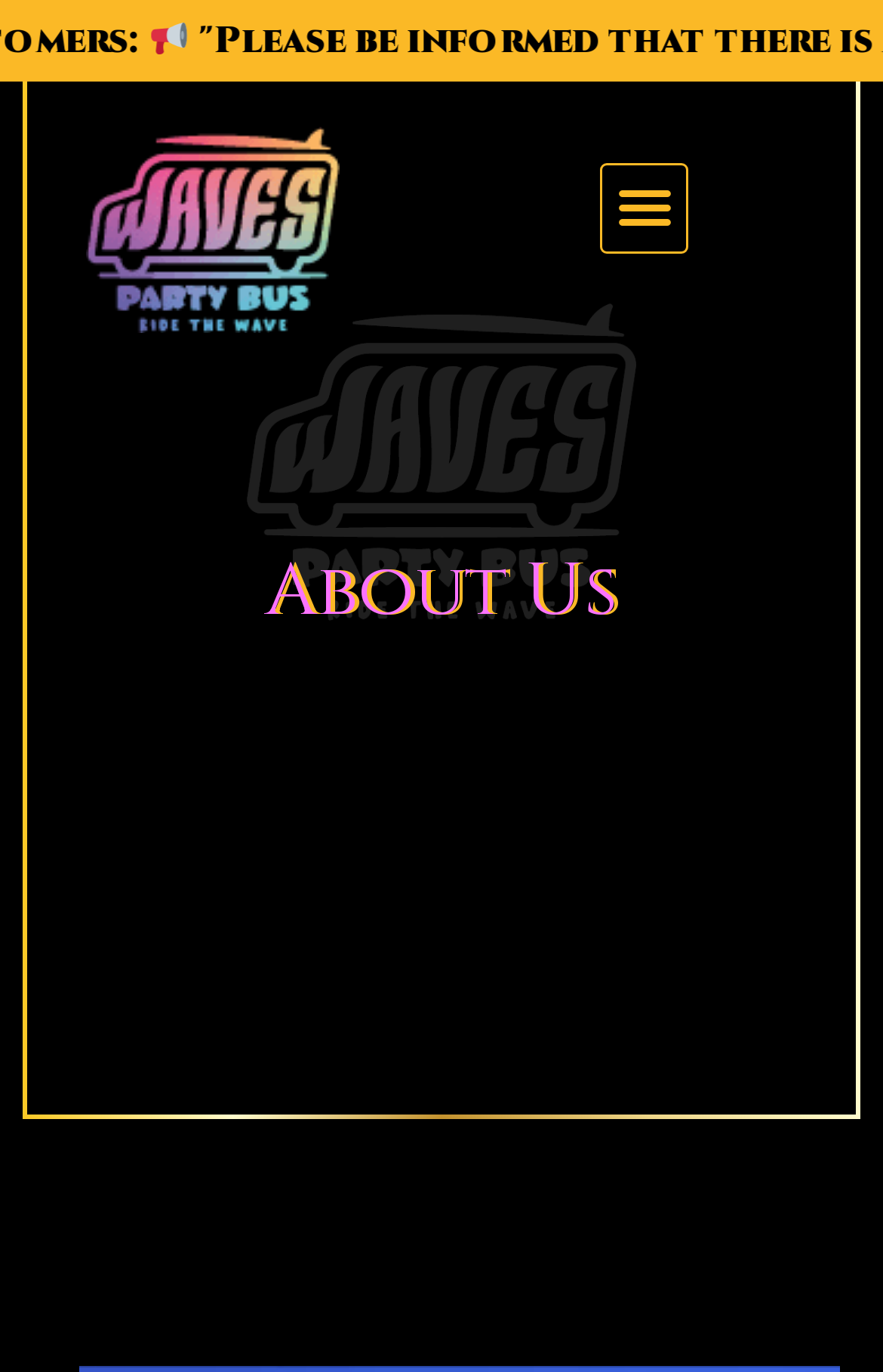Identify the bounding box coordinates for the UI element described as follows: "Menu". Ensure the coordinates are four float numbers between 0 and 1, formatted as [left, top, right, bottom].

[0.679, 0.119, 0.781, 0.184]